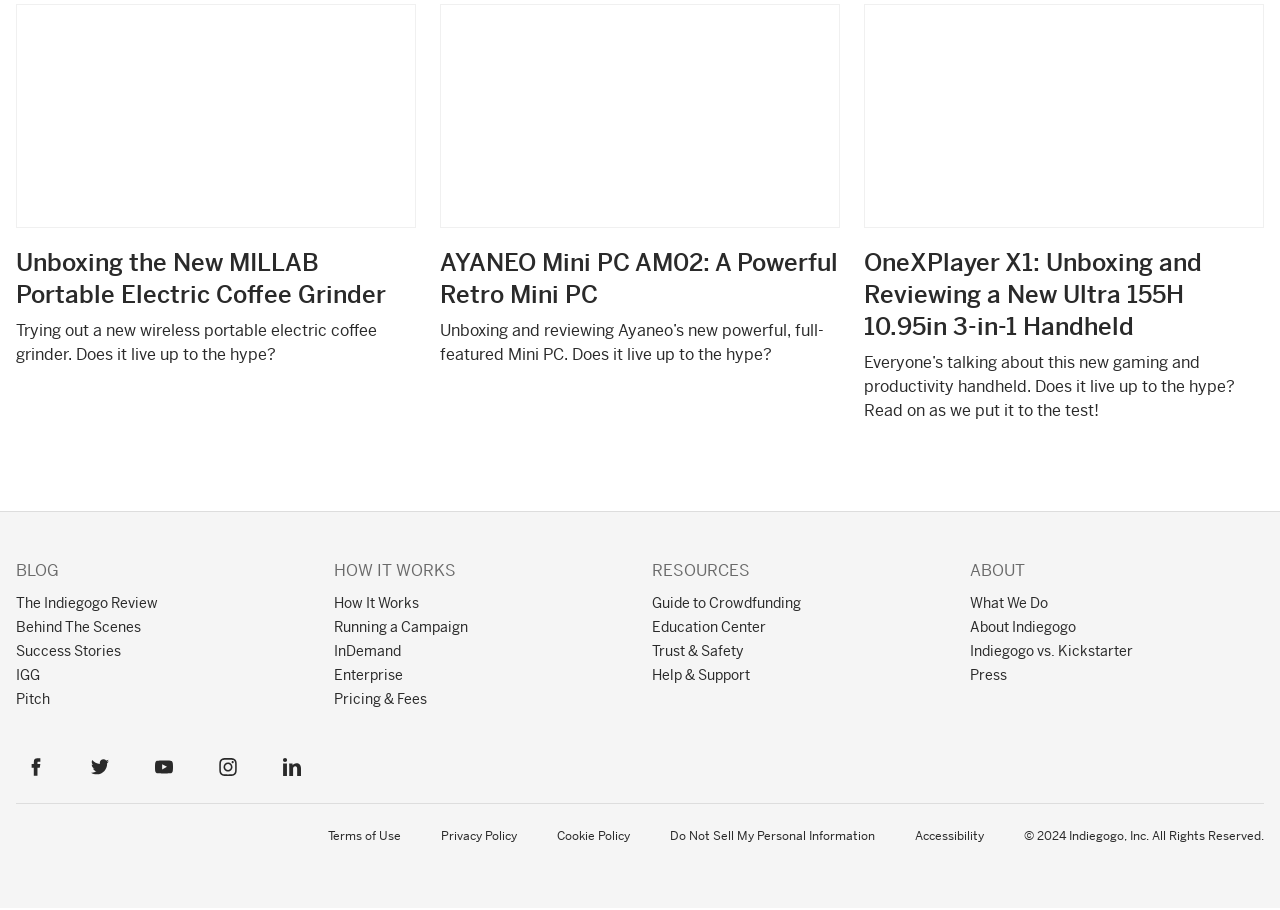From the webpage screenshot, predict the bounding box of the UI element that matches this description: "About".

None